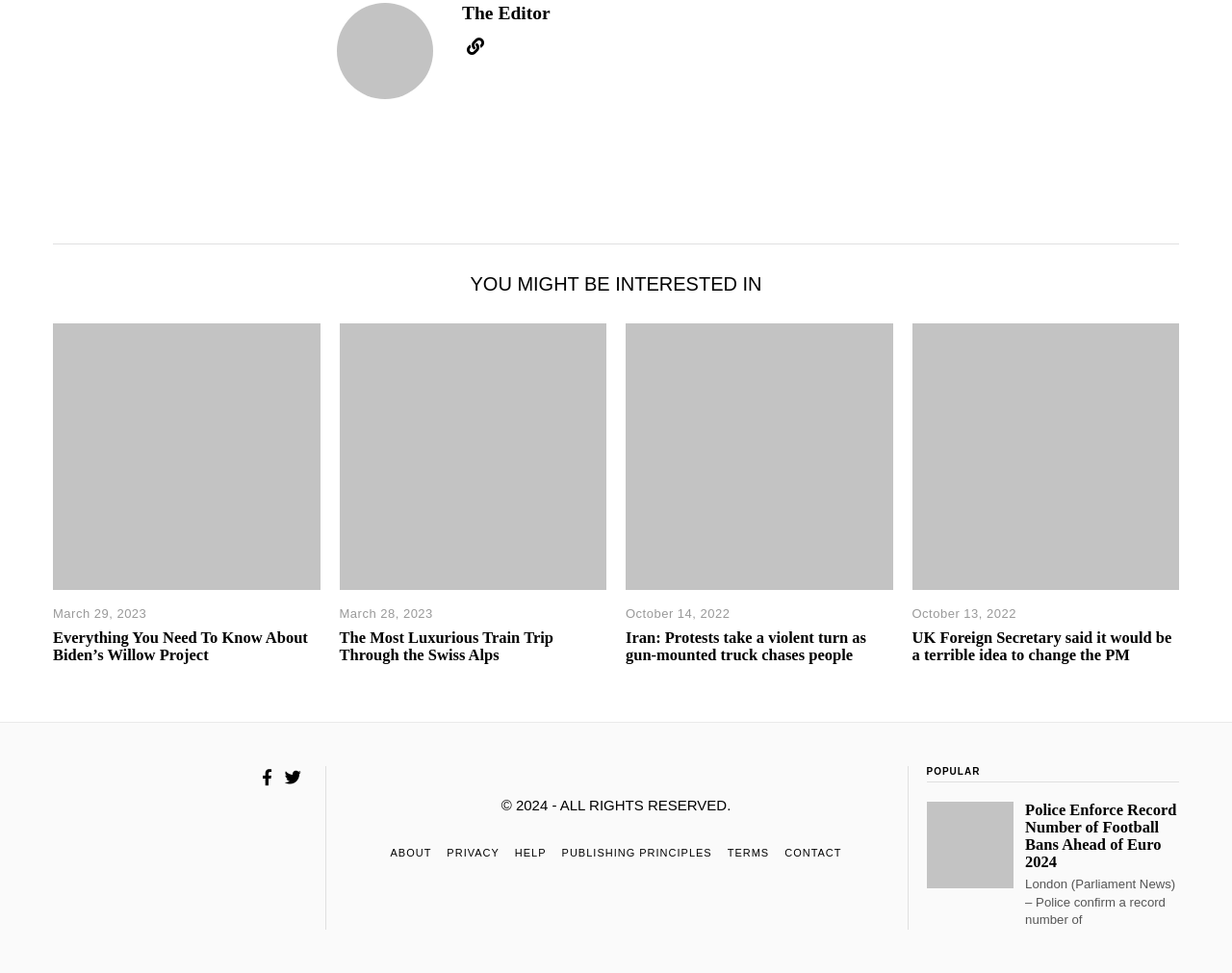Find the bounding box coordinates of the element I should click to carry out the following instruction: "Read the news about Iran protests".

[0.508, 0.645, 0.703, 0.682]